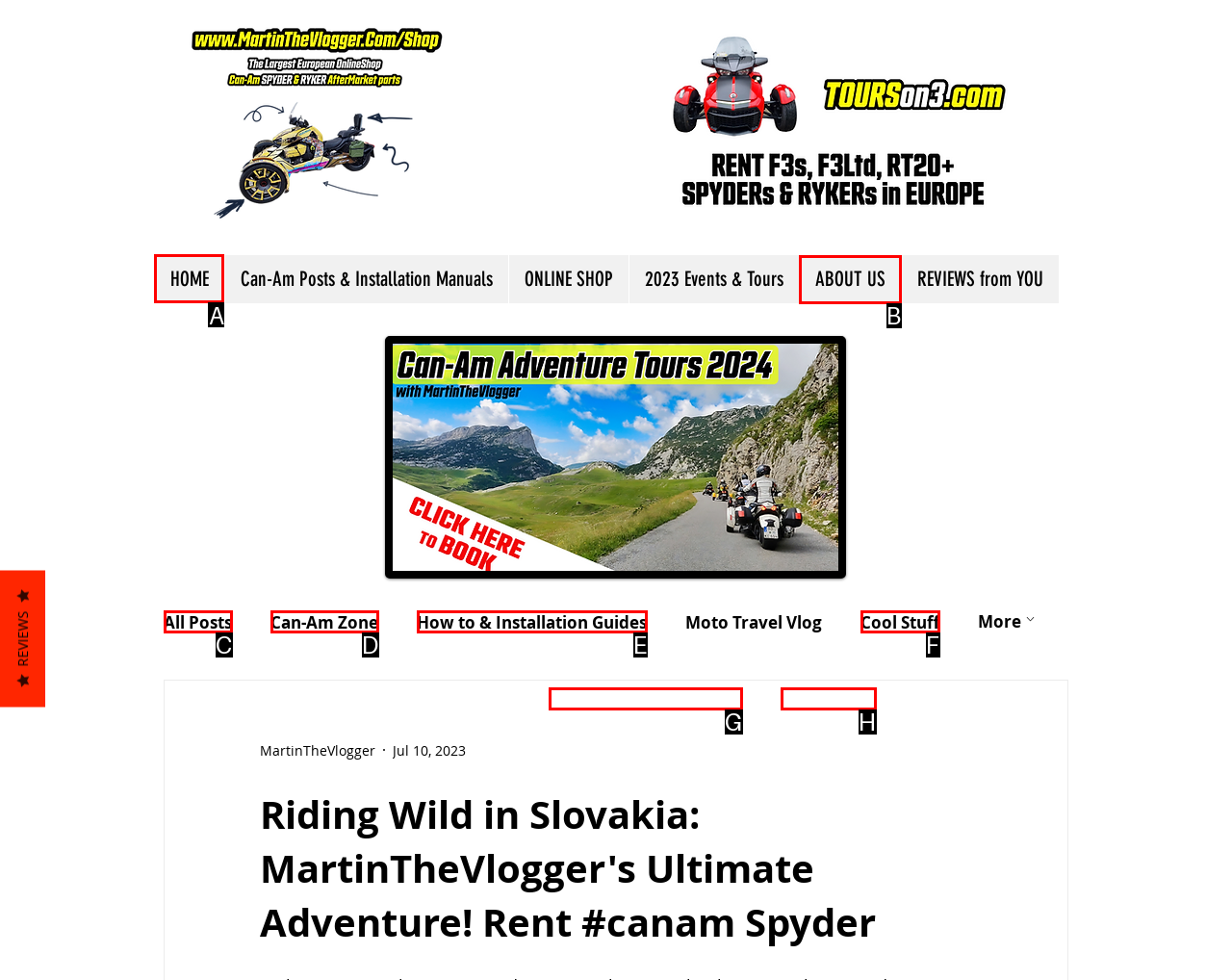Determine the letter of the element I should select to fulfill the following instruction: Click the HOME link. Just provide the letter.

A